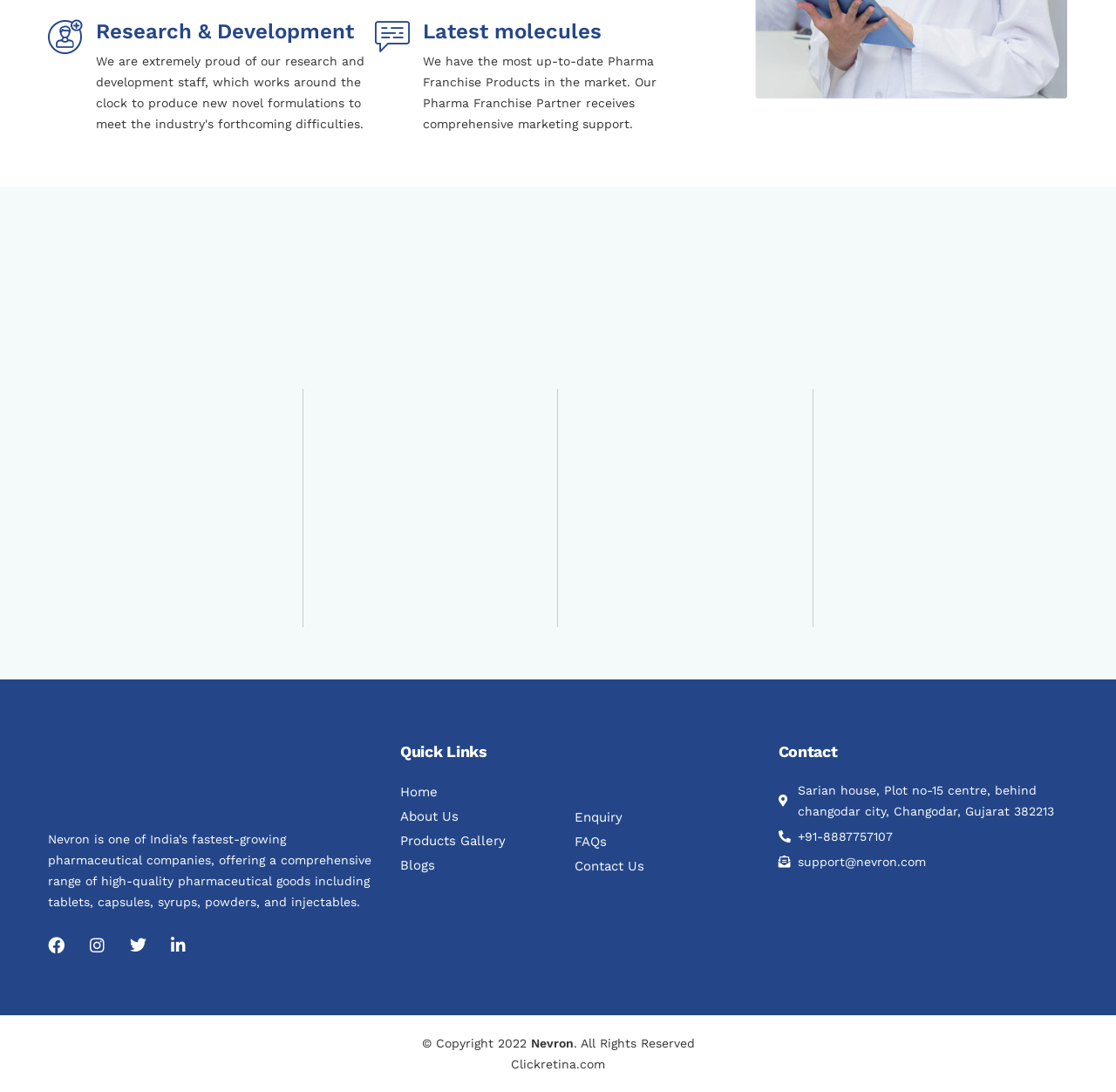Using the details in the image, give a detailed response to the question below:
What is the address of the company?

The address of the company can be found in the StaticText element with the text 'Sarian house, Plot no-15 centre, behind changodar city, Changodar, Gujarat 382213' which is located in the Contact section of the webpage.